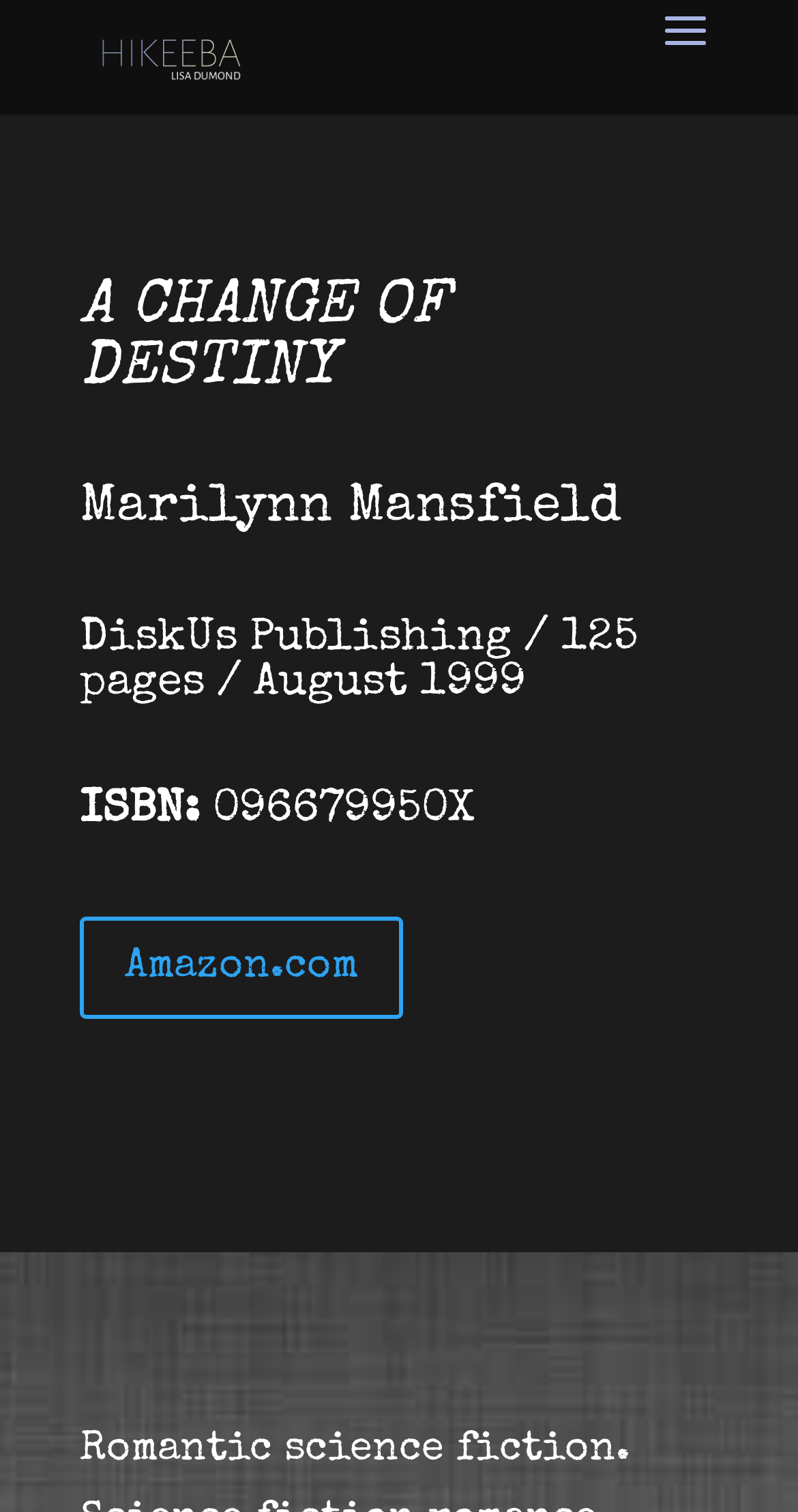Based on the element description: "aria-label="Mobile Menu"", identify the UI element and provide its bounding box coordinates. Use four float numbers between 0 and 1, [left, top, right, bottom].

None